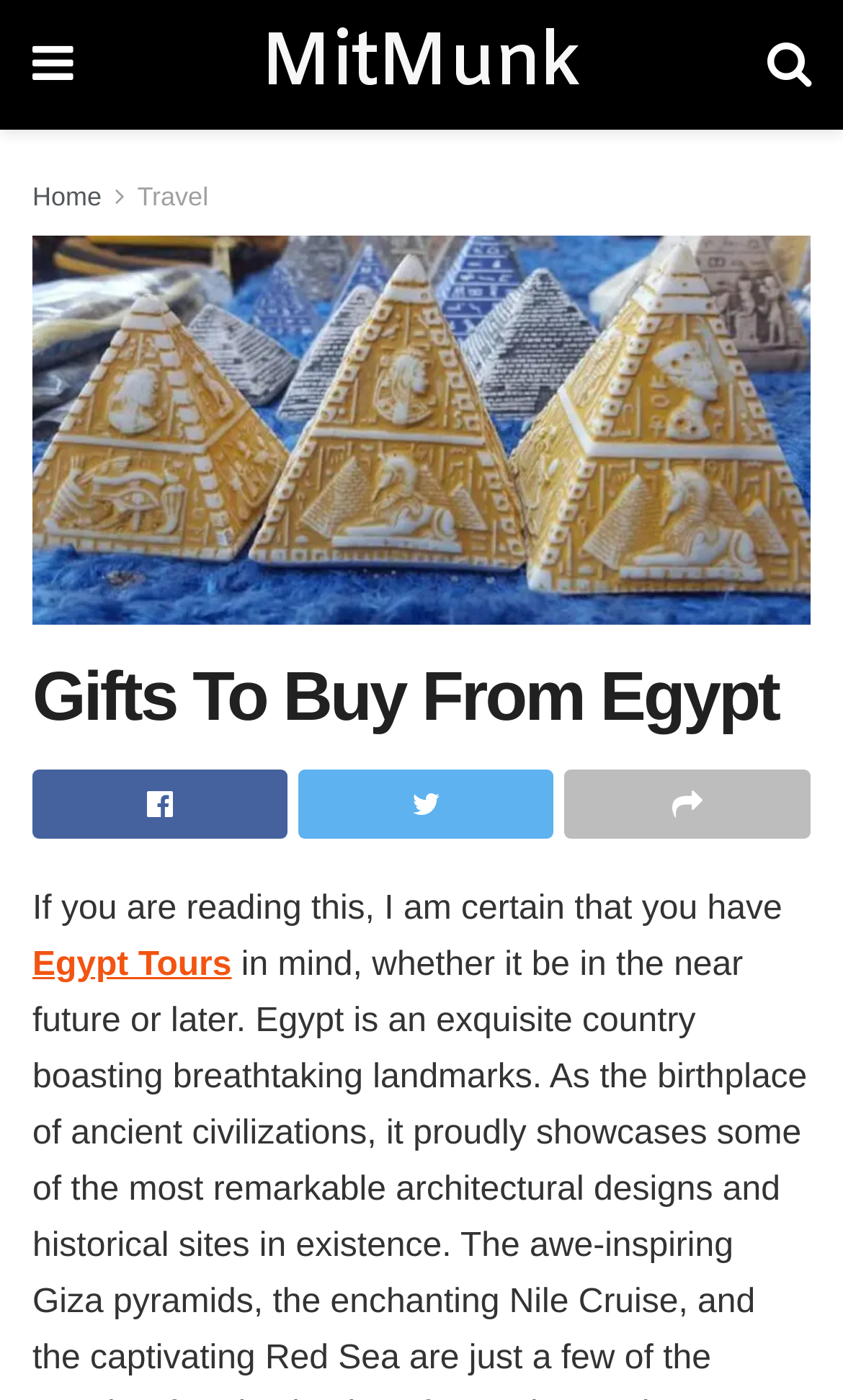Using the description: "Share on Twitter", identify the bounding box of the corresponding UI element in the screenshot.

[0.354, 0.55, 0.656, 0.599]